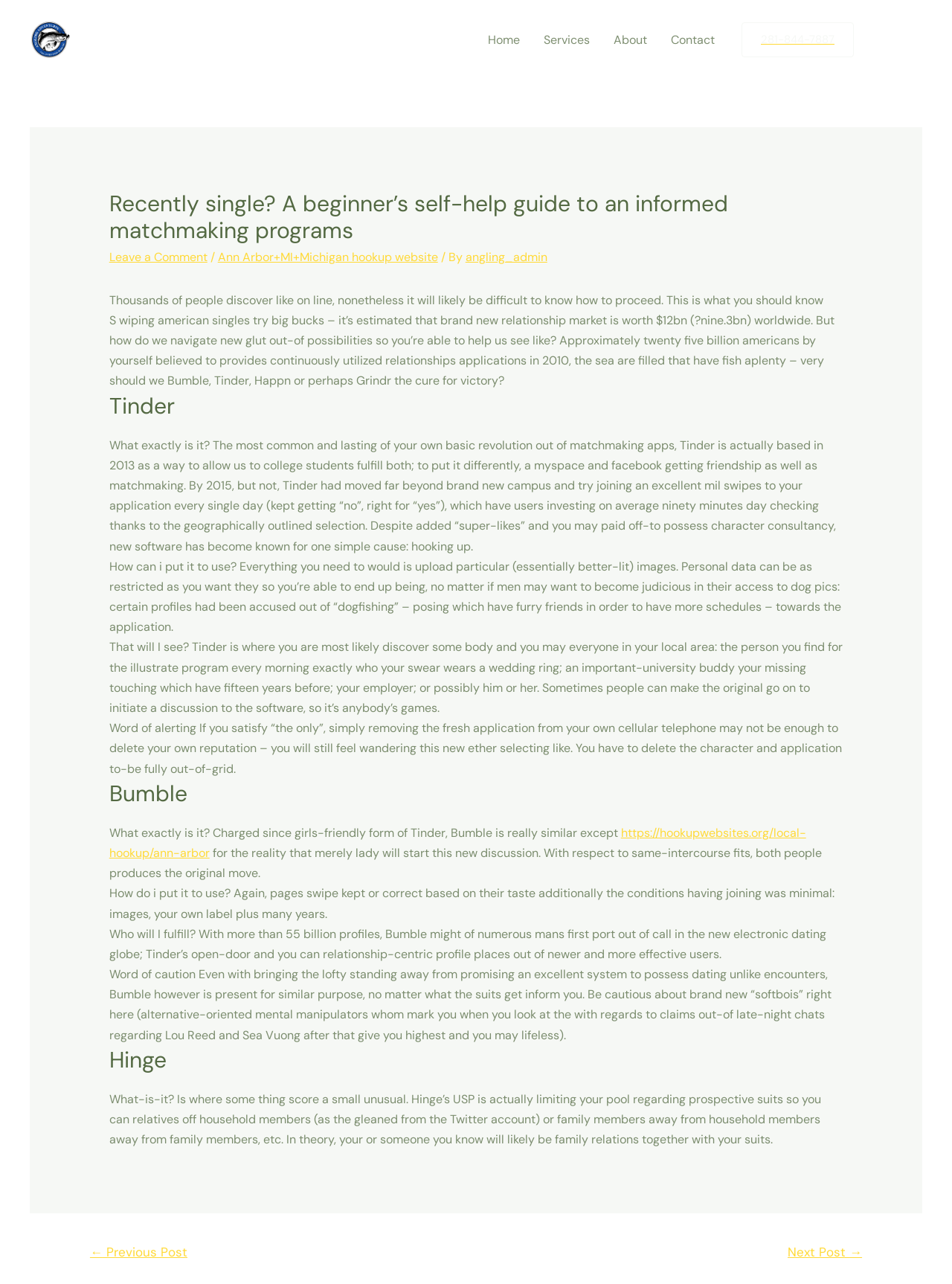Find the bounding box coordinates for the HTML element specified by: "alt="Angling Adventures"".

[0.031, 0.024, 0.074, 0.036]